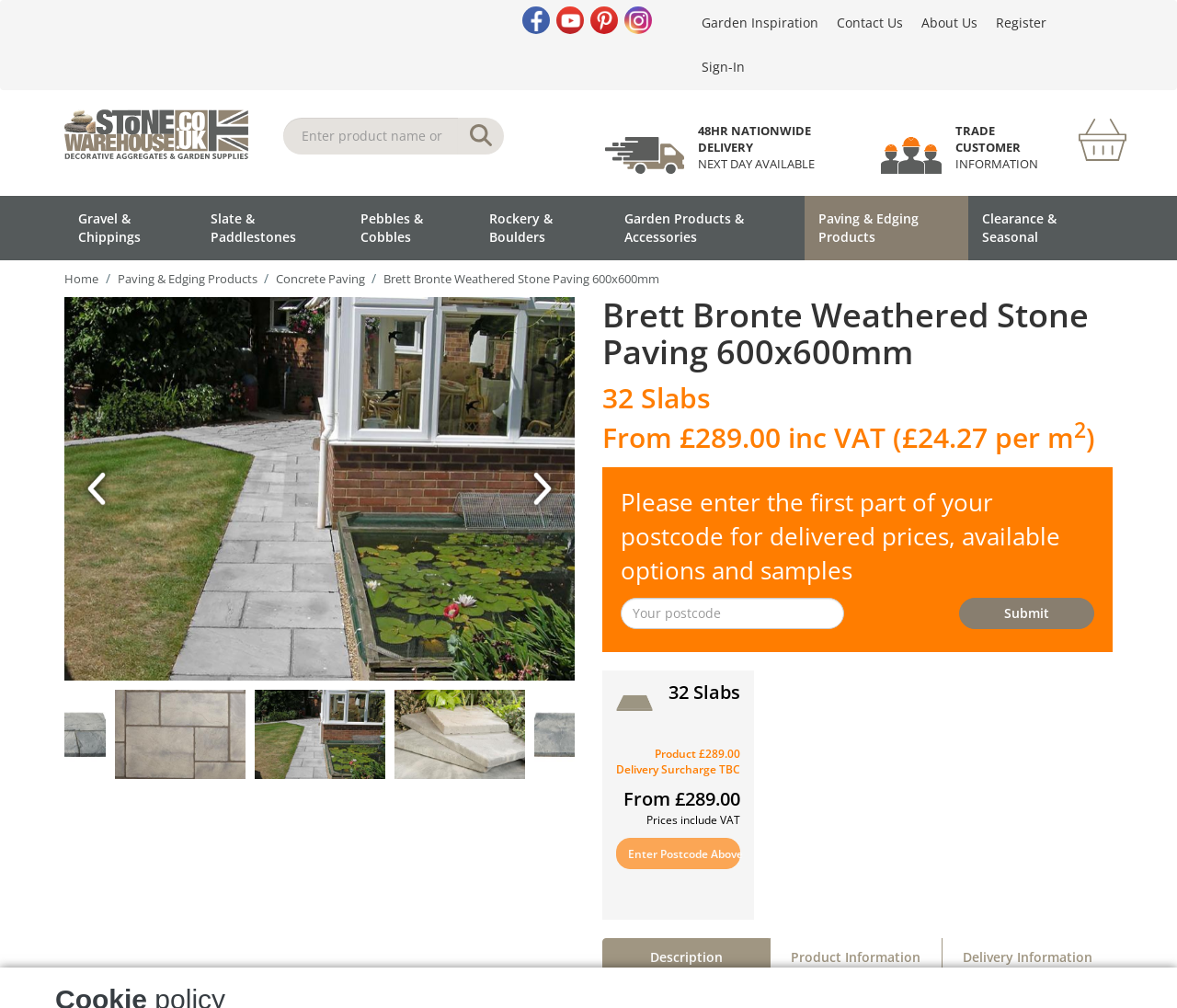Given the webpage screenshot, identify the bounding box of the UI element that matches this description: "General".

None